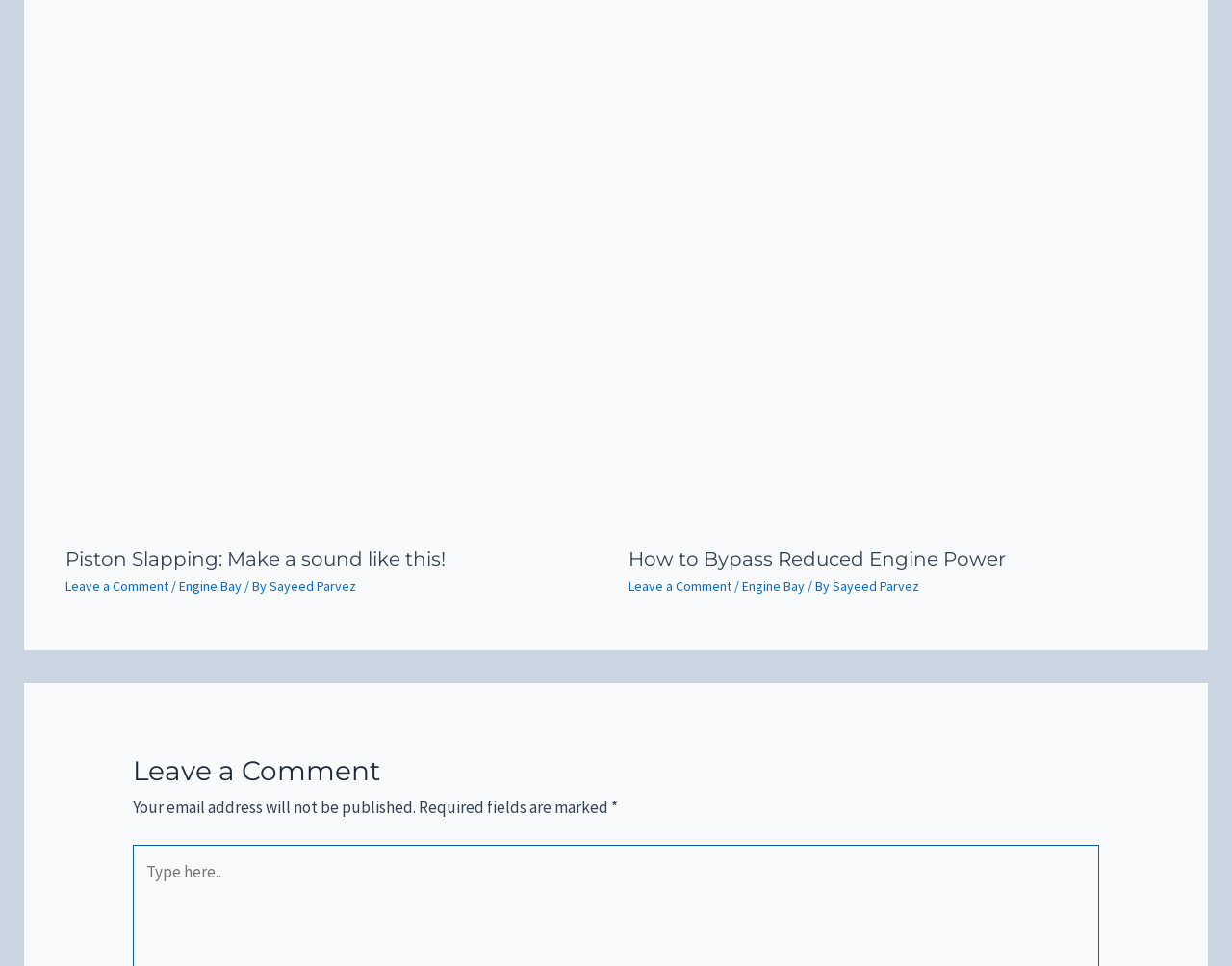Using the element description Leave a Comment, predict the bounding box coordinates for the UI element. Provide the coordinates in (top-left x, top-left y, bottom-right x, bottom-right y) format with values ranging from 0 to 1.

[0.053, 0.597, 0.136, 0.615]